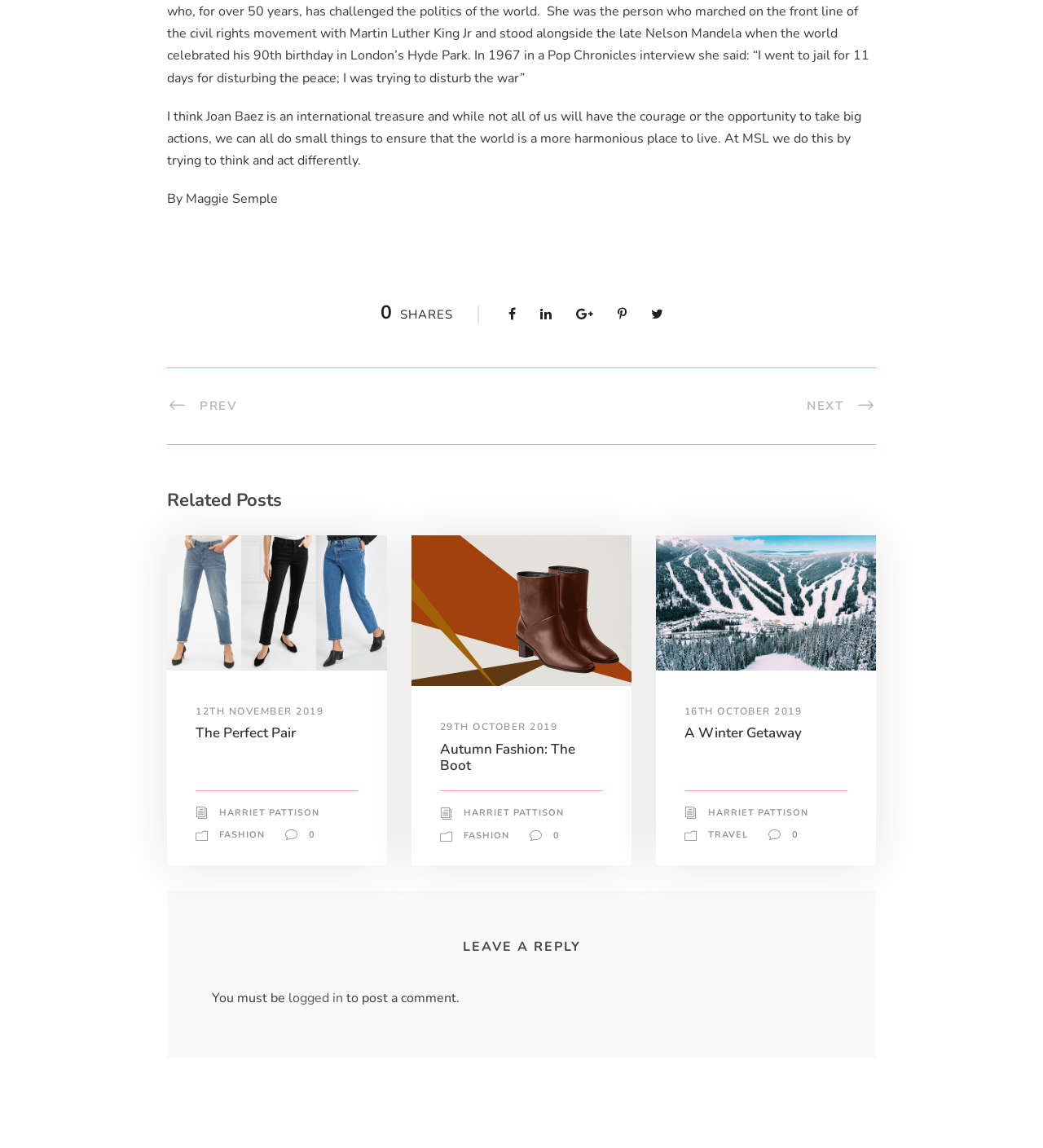How many related posts are displayed?
Using the image, give a concise answer in the form of a single word or short phrase.

3